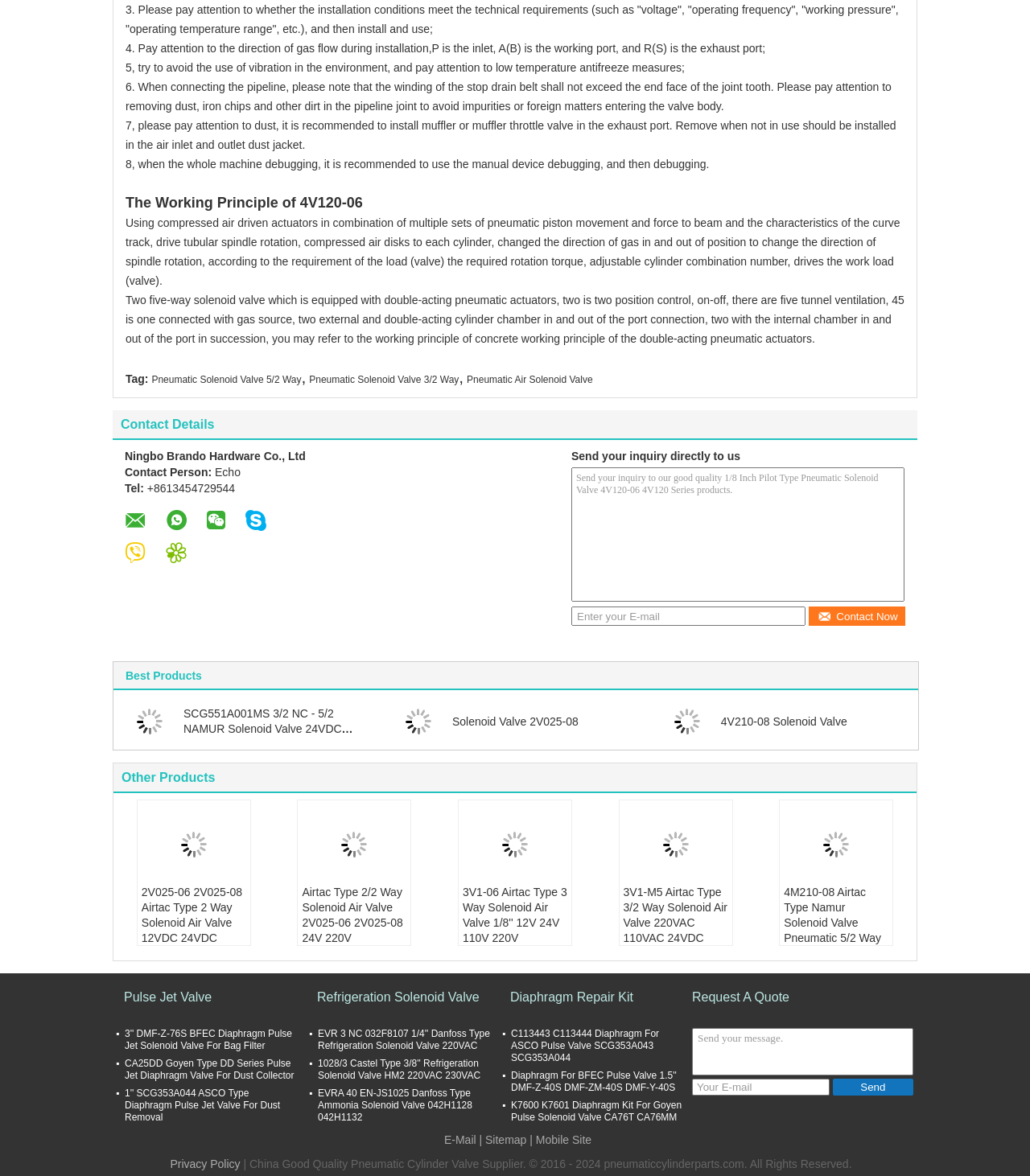Please predict the bounding box coordinates of the element's region where a click is necessary to complete the following instruction: "Send your inquiry to the company". The coordinates should be represented by four float numbers between 0 and 1, i.e., [left, top, right, bottom].

[0.555, 0.397, 0.878, 0.512]